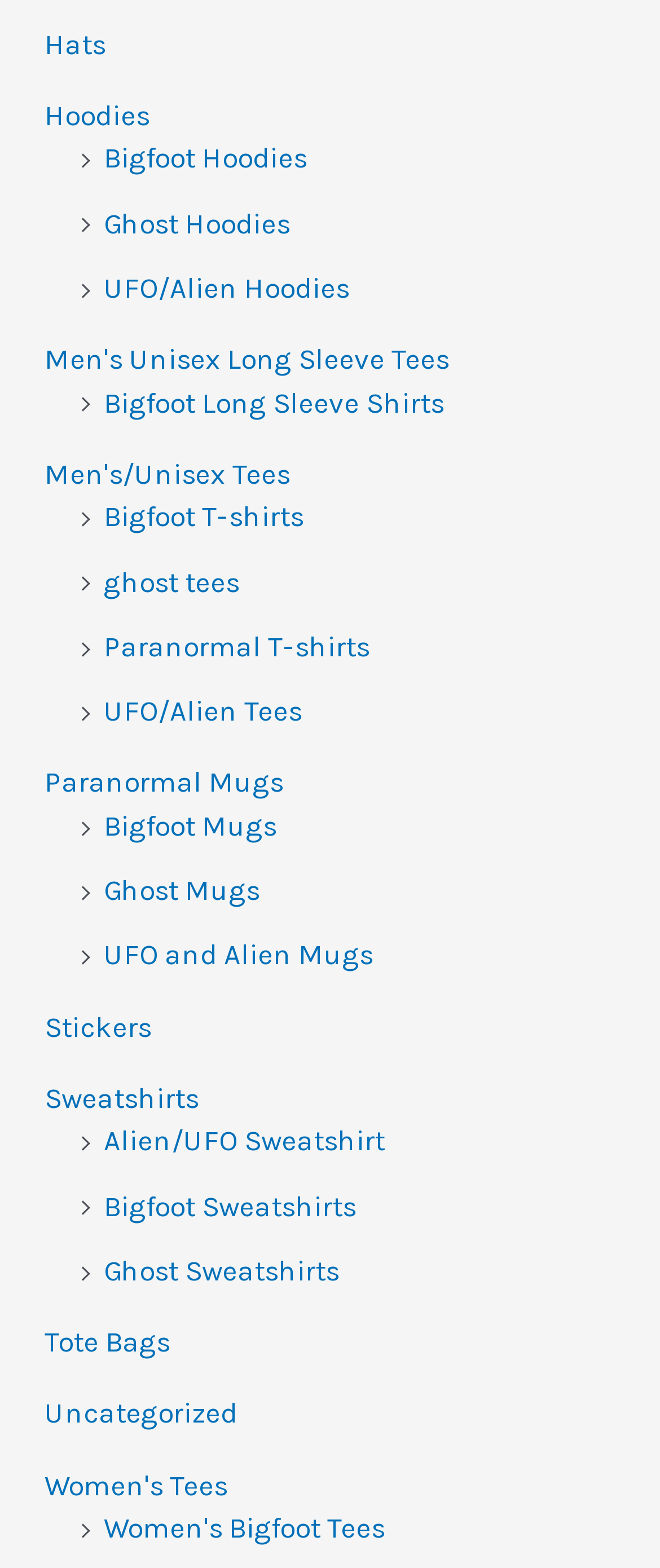Bounding box coordinates are specified in the format (top-left x, top-left y, bottom-right x, bottom-right y). All values are floating point numbers bounded between 0 and 1. Please provide the bounding box coordinate of the region this sentence describes: UFO and Alien Mugs

[0.157, 0.598, 0.565, 0.62]